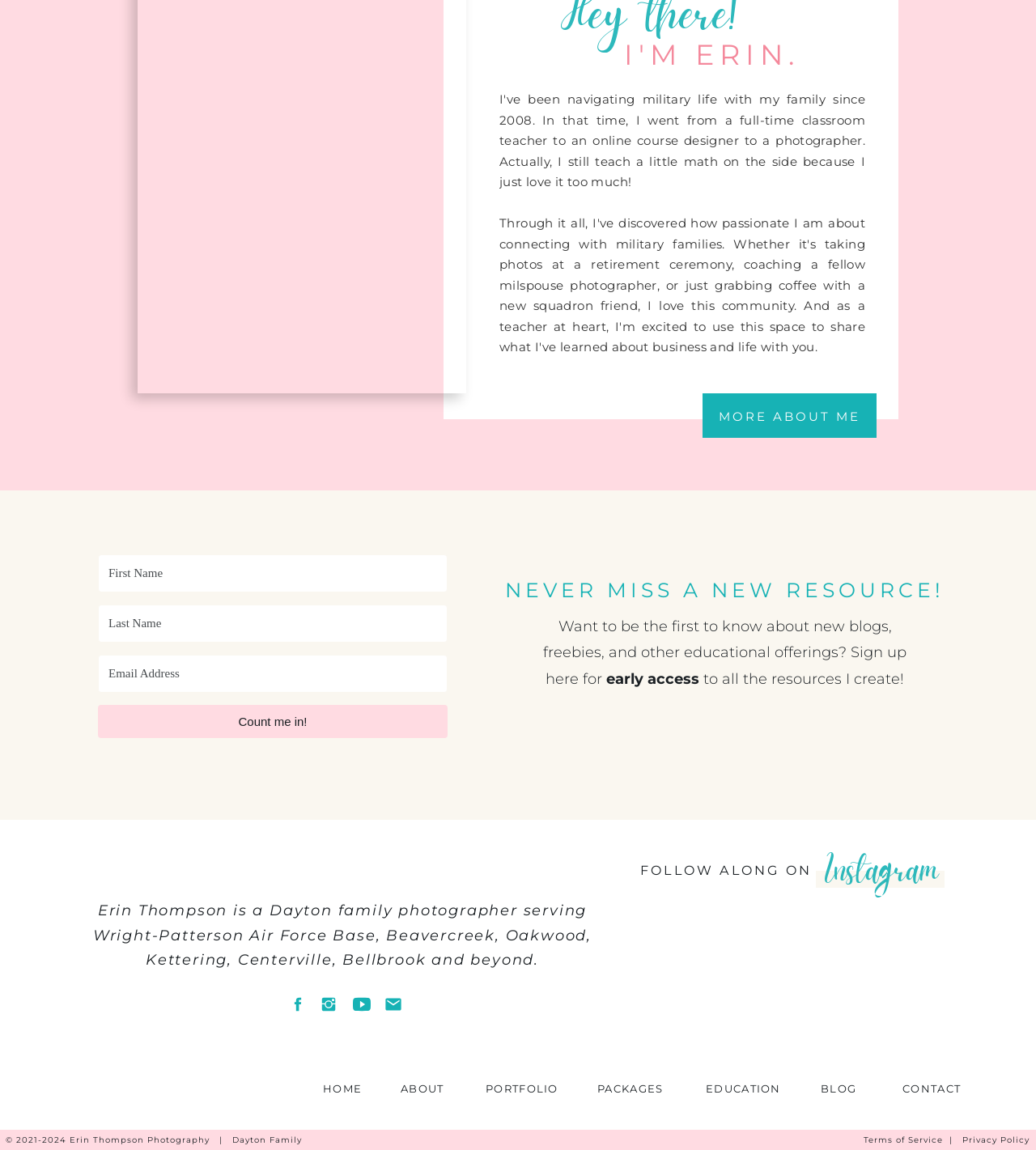Using the webpage screenshot and the element description aria-label="Last Name" name="fields[last_name]" placeholder="Last Name", determine the bounding box coordinates. Specify the coordinates in the format (top-left x, top-left y, bottom-right x, bottom-right y) with values ranging from 0 to 1.

[0.095, 0.526, 0.432, 0.559]